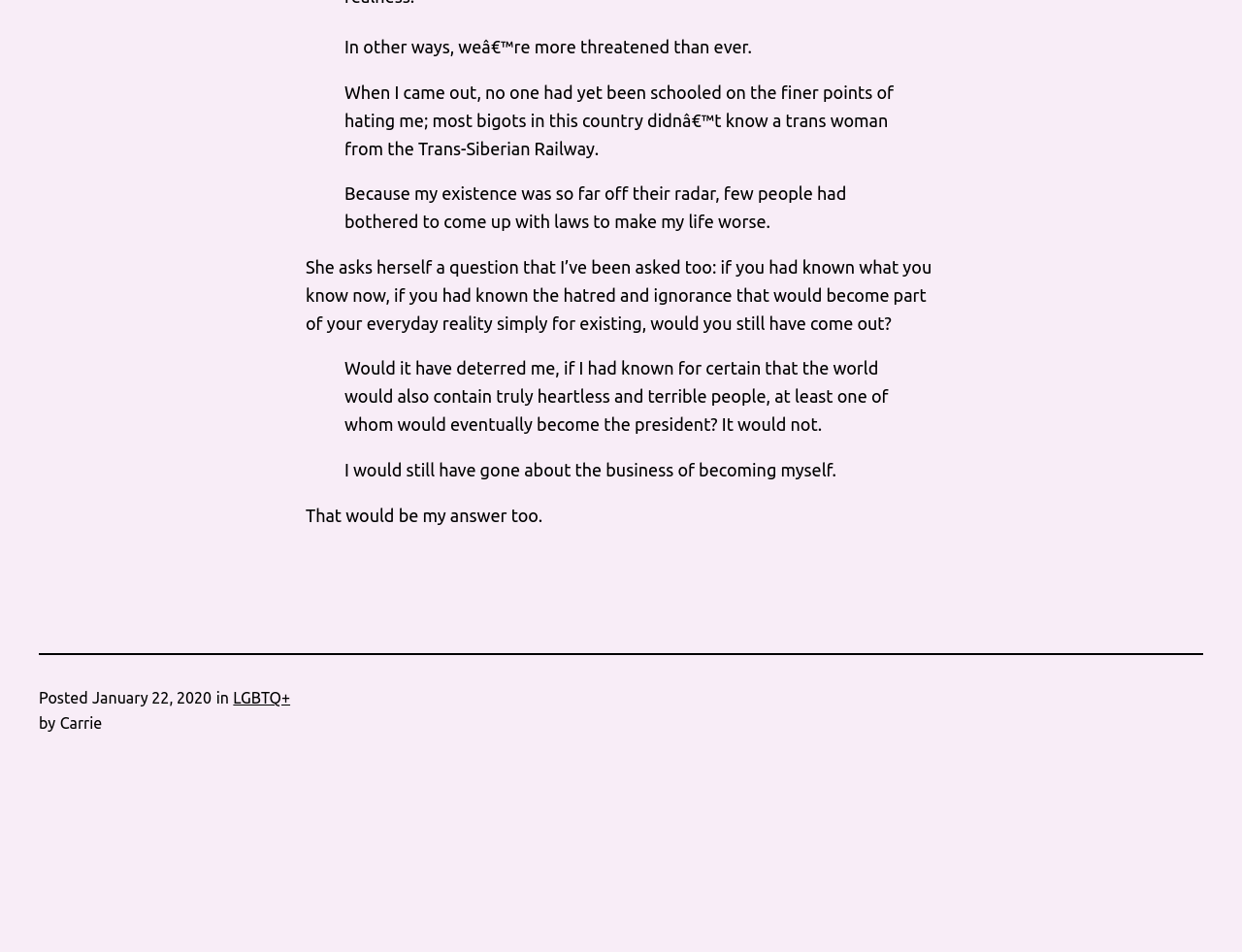Given the description: "significant problems in our society", determine the bounding box coordinates of the UI element. The coordinates should be formatted as four float numbers between 0 and 1, [left, top, right, bottom].

None